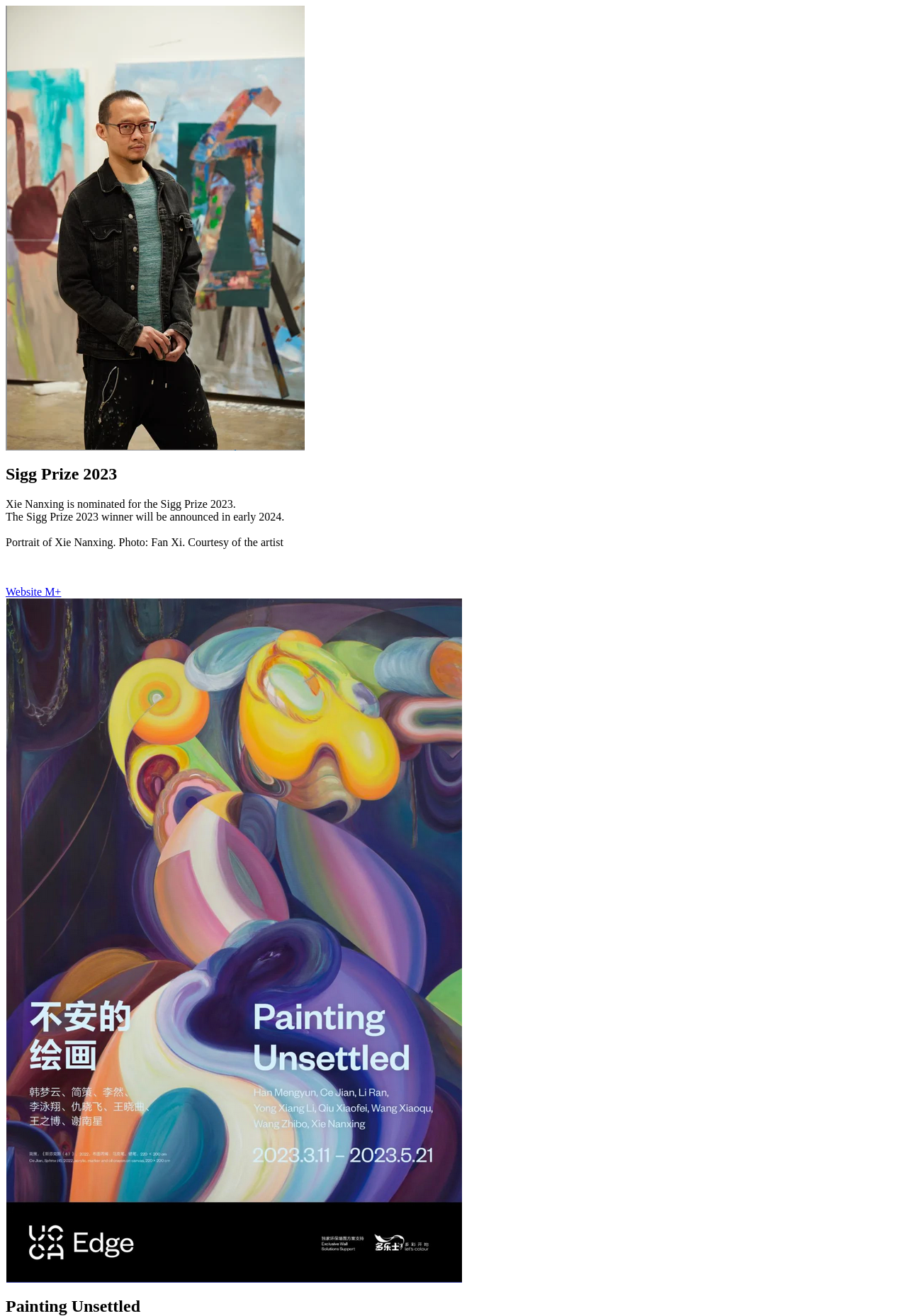For the element described, predict the bounding box coordinates as (top-left x, top-left y, bottom-right x, bottom-right y). All values should be between 0 and 1. Element description: Website M+

[0.006, 0.445, 0.067, 0.454]